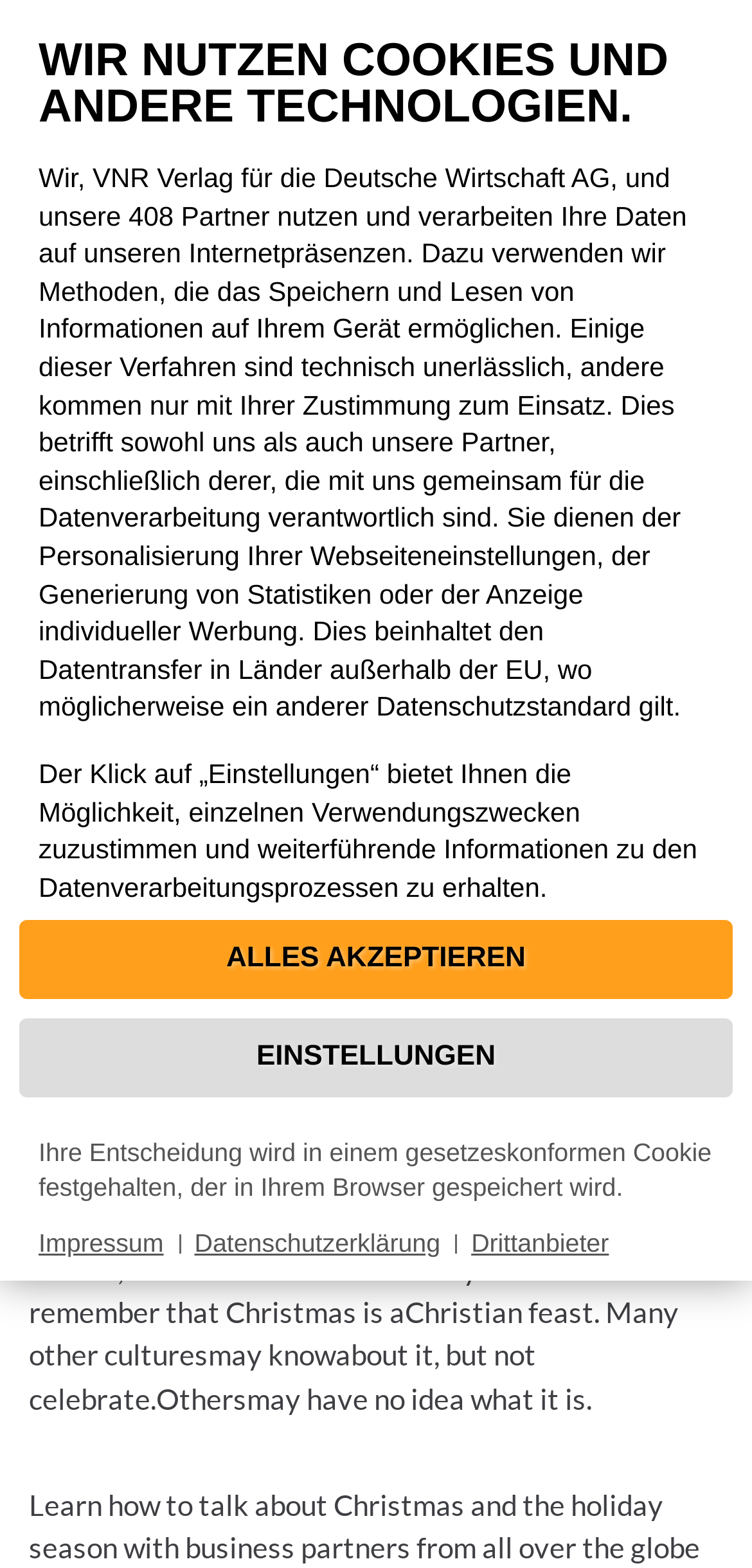Write an exhaustive caption that covers the webpage's main aspects.

This webpage is about making intercultural small talk on the phone during Christmas. At the top left, there is a logo of "Sekada" with a link and an image. Next to it, there is a search bar with a placeholder text "Suchbegriff" and a search button with a magnifying glass icon. 

Below the search bar, there is a navigation menu with three links: "Sekada", "Kommunikation", and "Telefonieren". The main title of the webpage "So machen Sie interkulturellen Small Talk am Telefon in der Weihnachtszeit" is displayed prominently in the middle of the page, followed by a horizontal separator line.

The main content of the webpage starts with a brief introduction to the topic, explaining that during Christmas, conversations naturally turn to the holiday season, but not all cultures celebrate it. The text then provides some tips on how to make intercultural small talk on the phone. 

There is a link to "Secretary Today" in the middle of the text. The text continues to explain that Christmas is a Christian feast and many other cultures may not celebrate it or know about it. 

At the bottom of the page, there is a dialog box with a title "WIR NUTZEN COOKIES UND ANDERE TECHNOLOGIEN." This dialog box explains how the website uses cookies and other technologies to process user data. It provides options to accept or decline the use of these technologies. 

On the bottom left, there are three links: "Impressum", "Datenschutzerklärung", and "Drittanbieter".